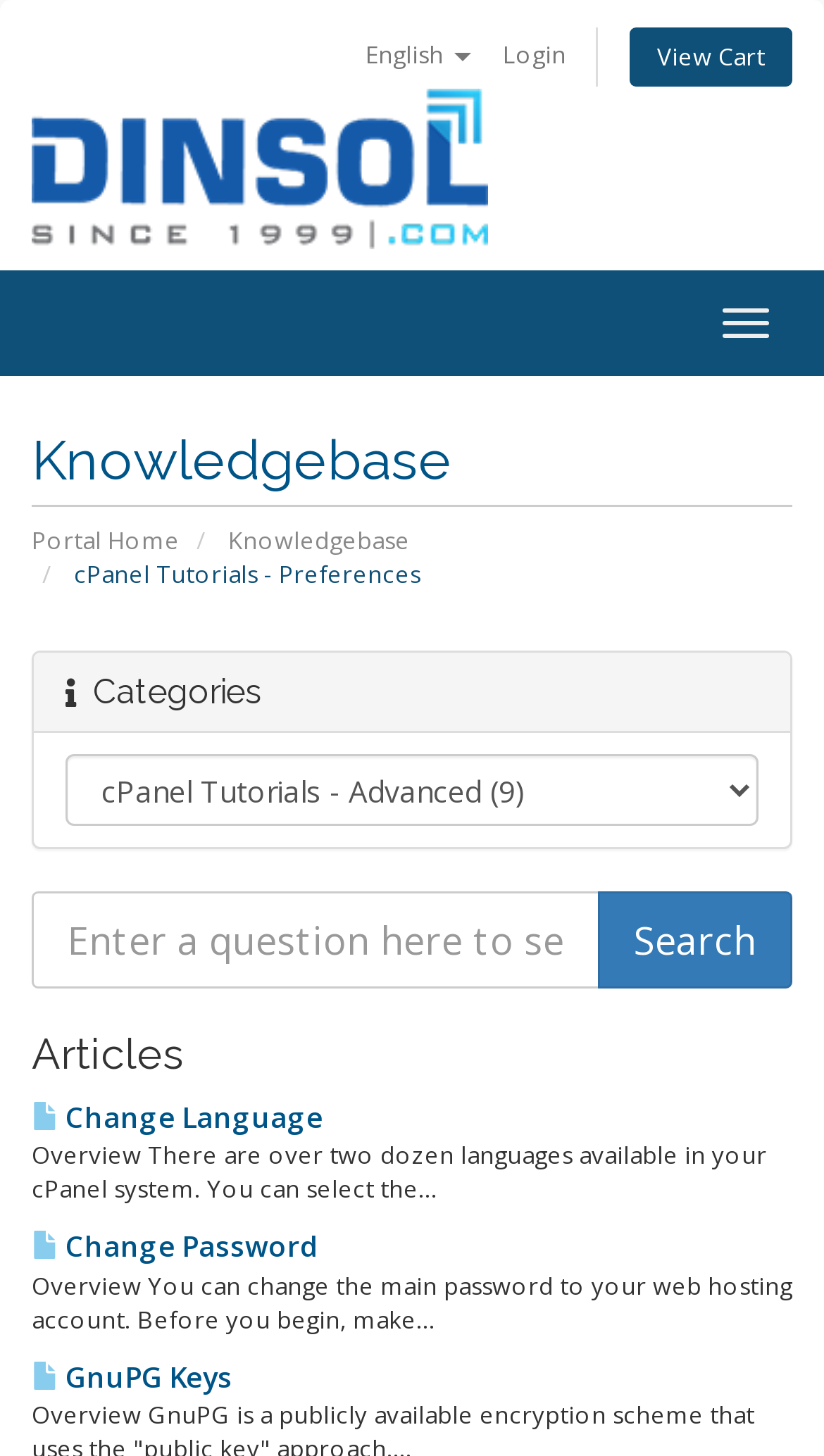Determine the bounding box coordinates of the element's region needed to click to follow the instruction: "Login to the system". Provide these coordinates as four float numbers between 0 and 1, formatted as [left, top, right, bottom].

[0.595, 0.015, 0.703, 0.061]